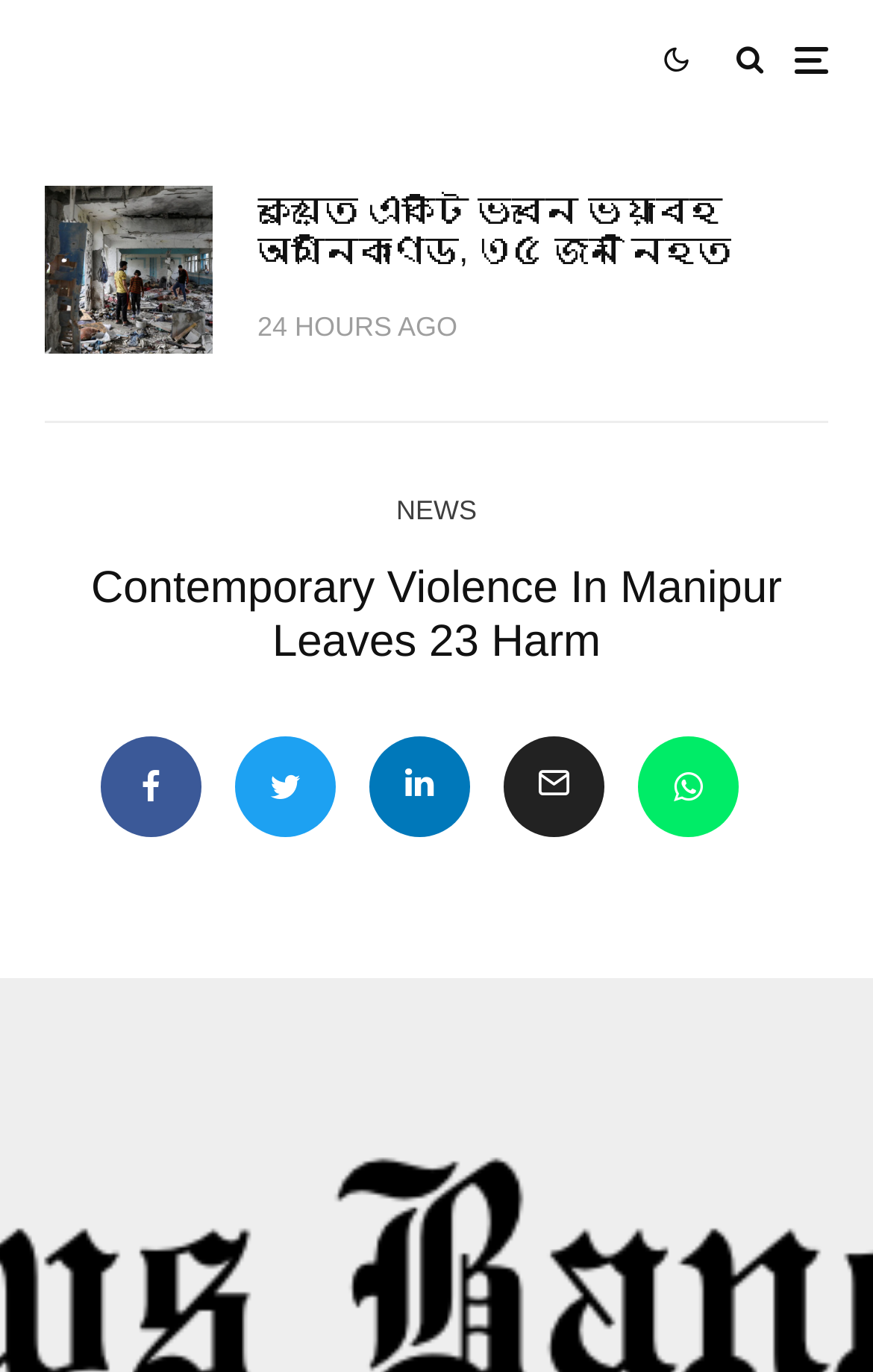Based on the visual content of the image, answer the question thoroughly: What is the language of the linked article?

The linked article has a heading 'কুয়েতে একটি ভবনে ভয়াবহ অগ্নিকাণ্ড, ৩৫ জন নিহত' which is written in Bengali script, indicating that the language of the linked article is Bengali.